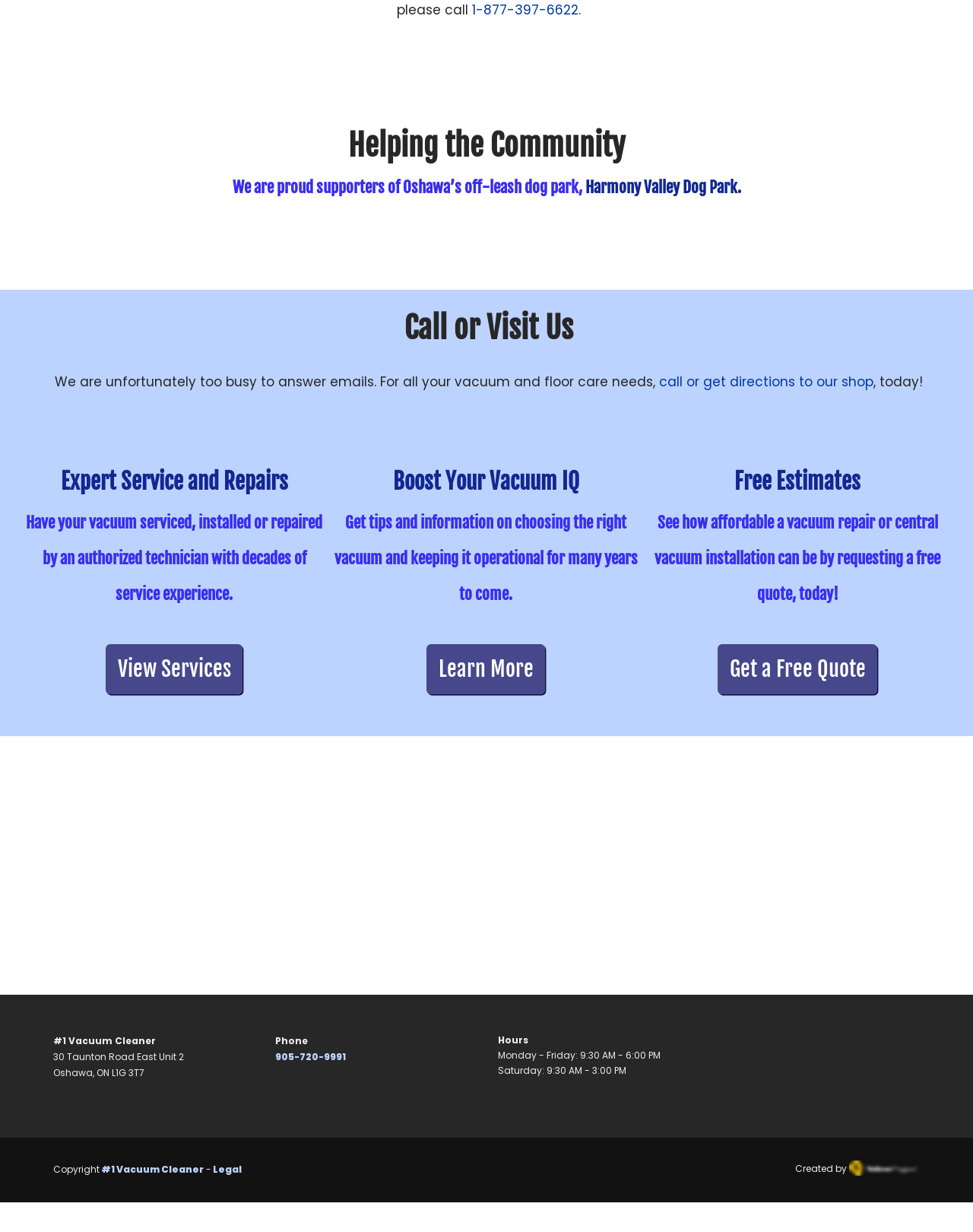What is the name of the off-leash dog park supported by the shop?
Answer with a single word or short phrase according to what you see in the image.

Harmony Valley Dog Park